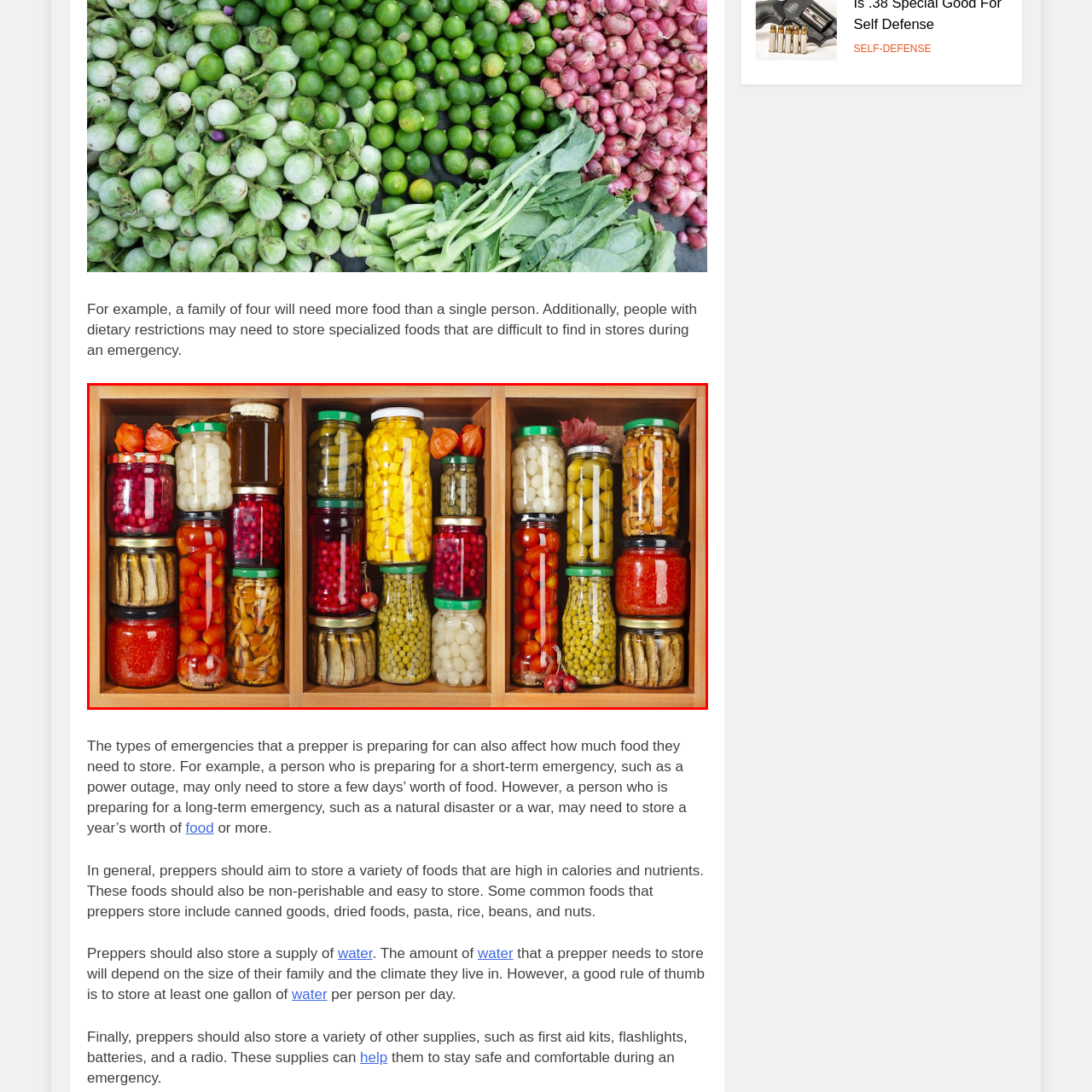Describe extensively the contents of the image within the red-bordered area.

The image showcases a meticulously organized collection of glass jars stored in wooden shelves, filled with various preserved foods. These jars contain an assortment of colorful fruits, vegetables, and condiments—each carefully sealed to ensure longevity. The vibrant hues of the preserved goods hint at their diverse flavors and nutritional benefits, ideal for emergency food storage. The design not only reflects an efficient use of space but also embodies the principles of preparation, demonstrating a commitment to being ready for potential emergencies by having a variety of non-perishable food items readily available. This visual representation aligns with the notion that preppers should aim for a balanced and calorie-rich selection of foods to sustain them during unforeseen circumstances.